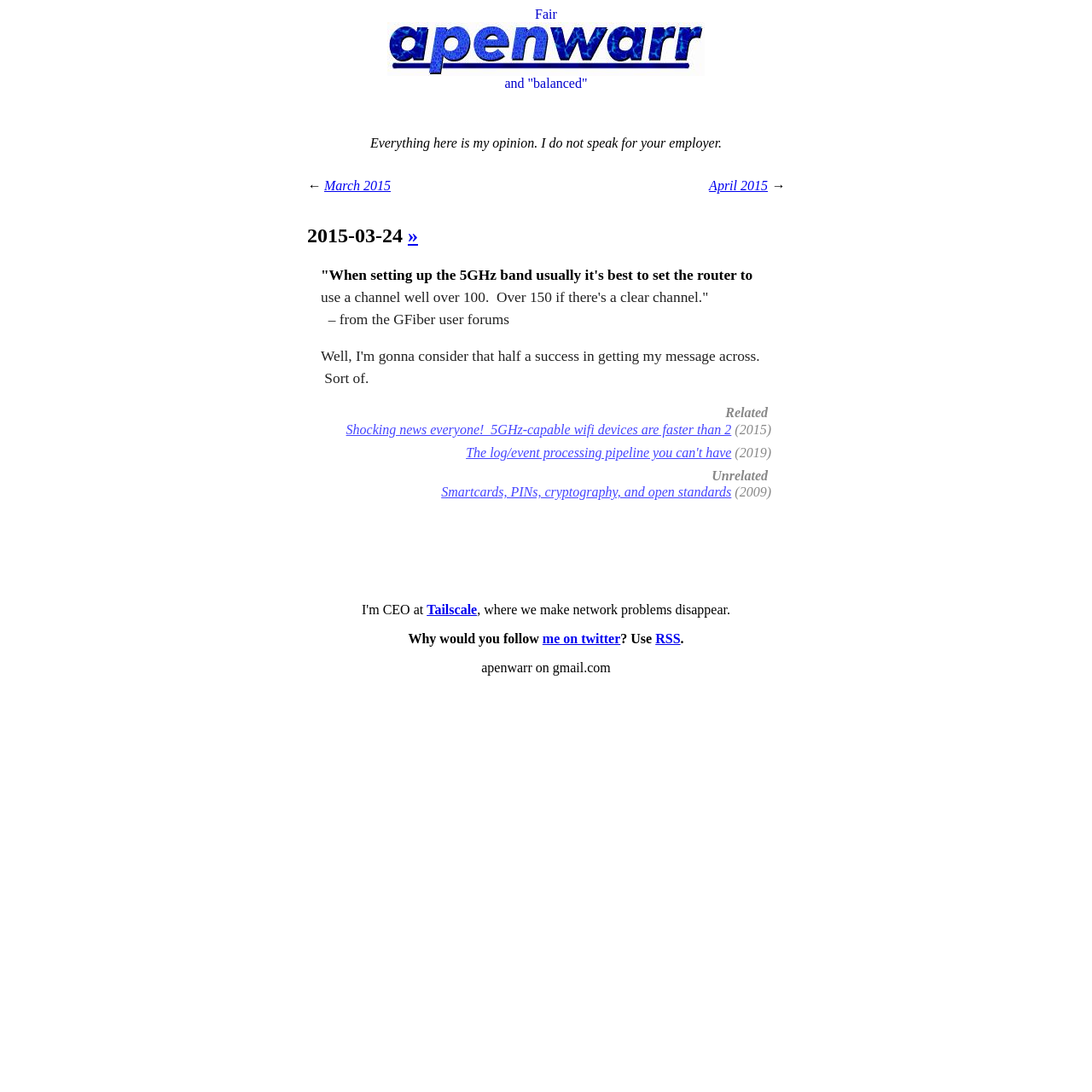Please identify the coordinates of the bounding box that should be clicked to fulfill this instruction: "Click the link to RSS".

[0.6, 0.578, 0.623, 0.592]